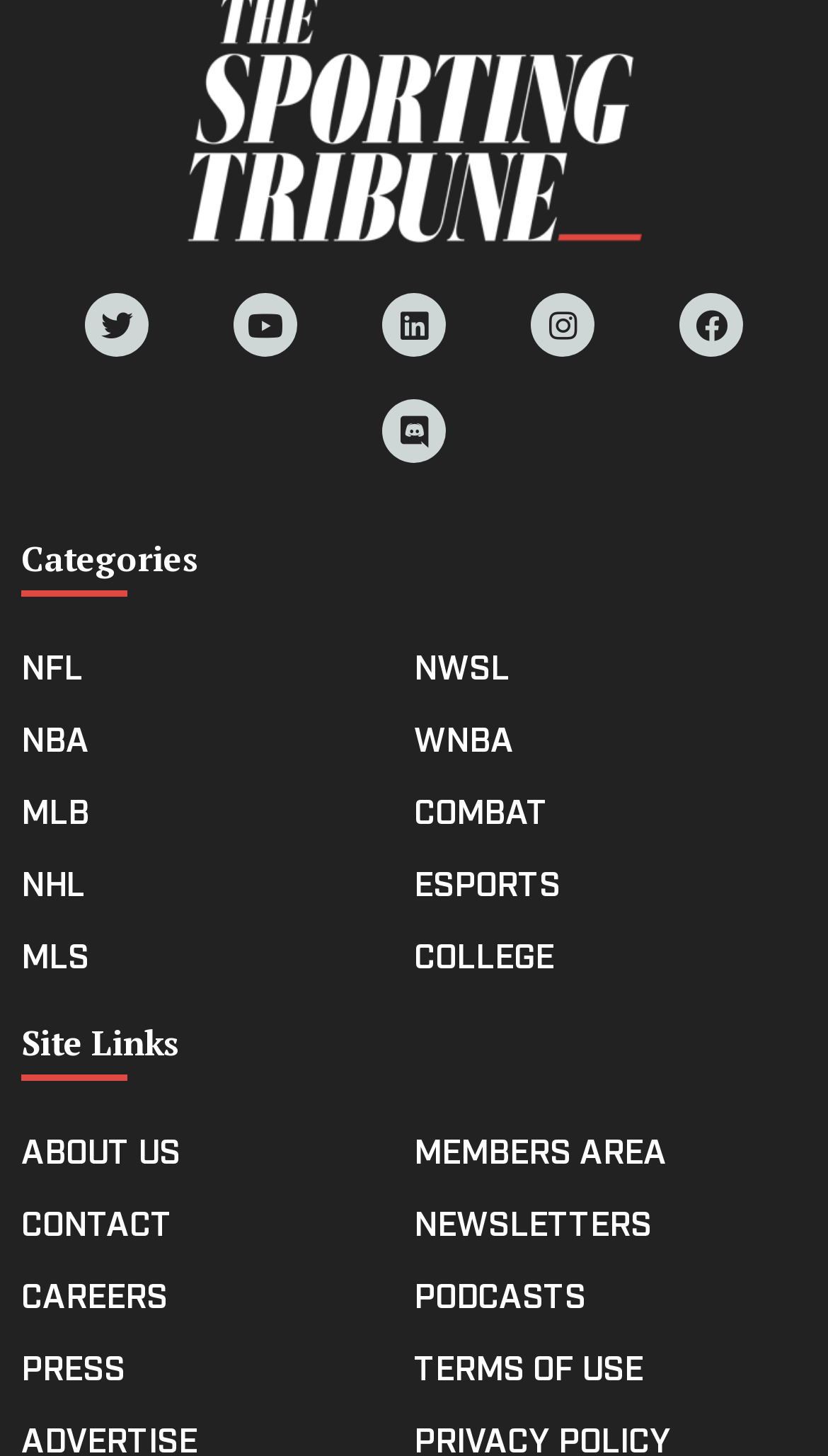Please identify the bounding box coordinates of the clickable region that I should interact with to perform the following instruction: "View Twitter page". The coordinates should be expressed as four float numbers between 0 and 1, i.e., [left, top, right, bottom].

[0.103, 0.202, 0.179, 0.245]